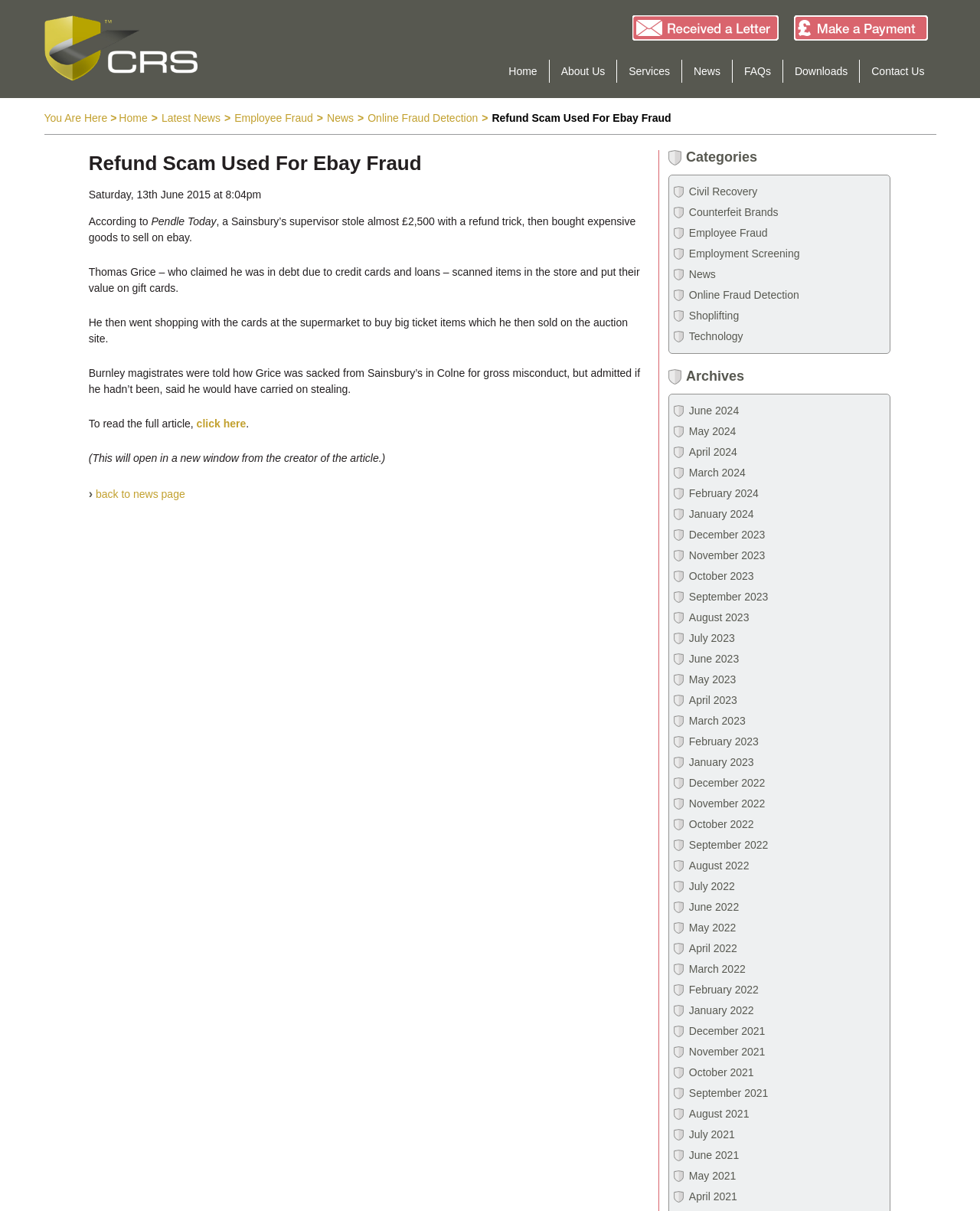Reply to the question with a single word or phrase:
What is the name of the supervisor who stole money from Sainsbury's?

Thomas Grice